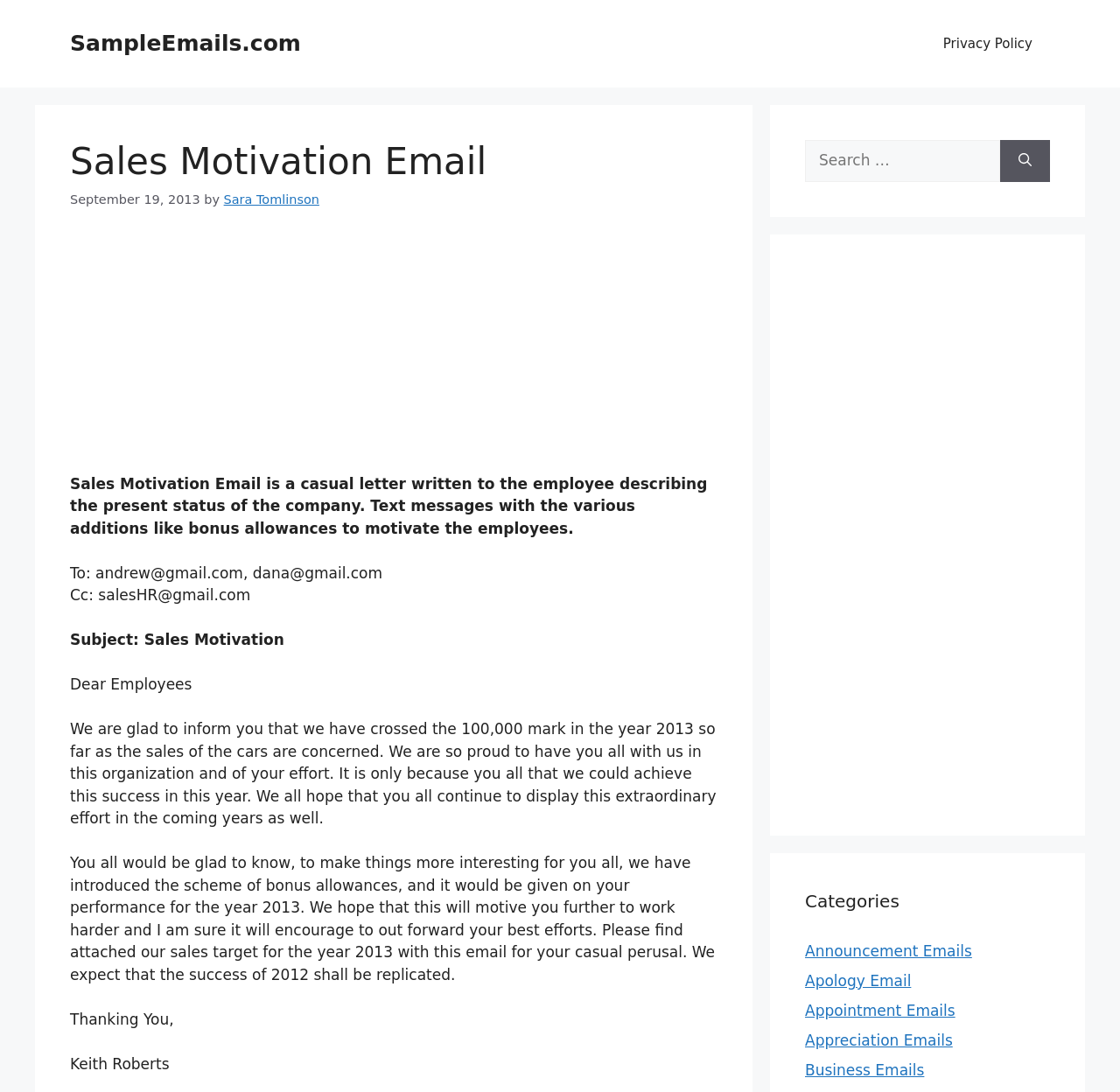Please provide the bounding box coordinates in the format (top-left x, top-left y, bottom-right x, bottom-right y). Remember, all values are floating point numbers between 0 and 1. What is the bounding box coordinate of the region described as: Apology Email

[0.719, 0.89, 0.814, 0.906]